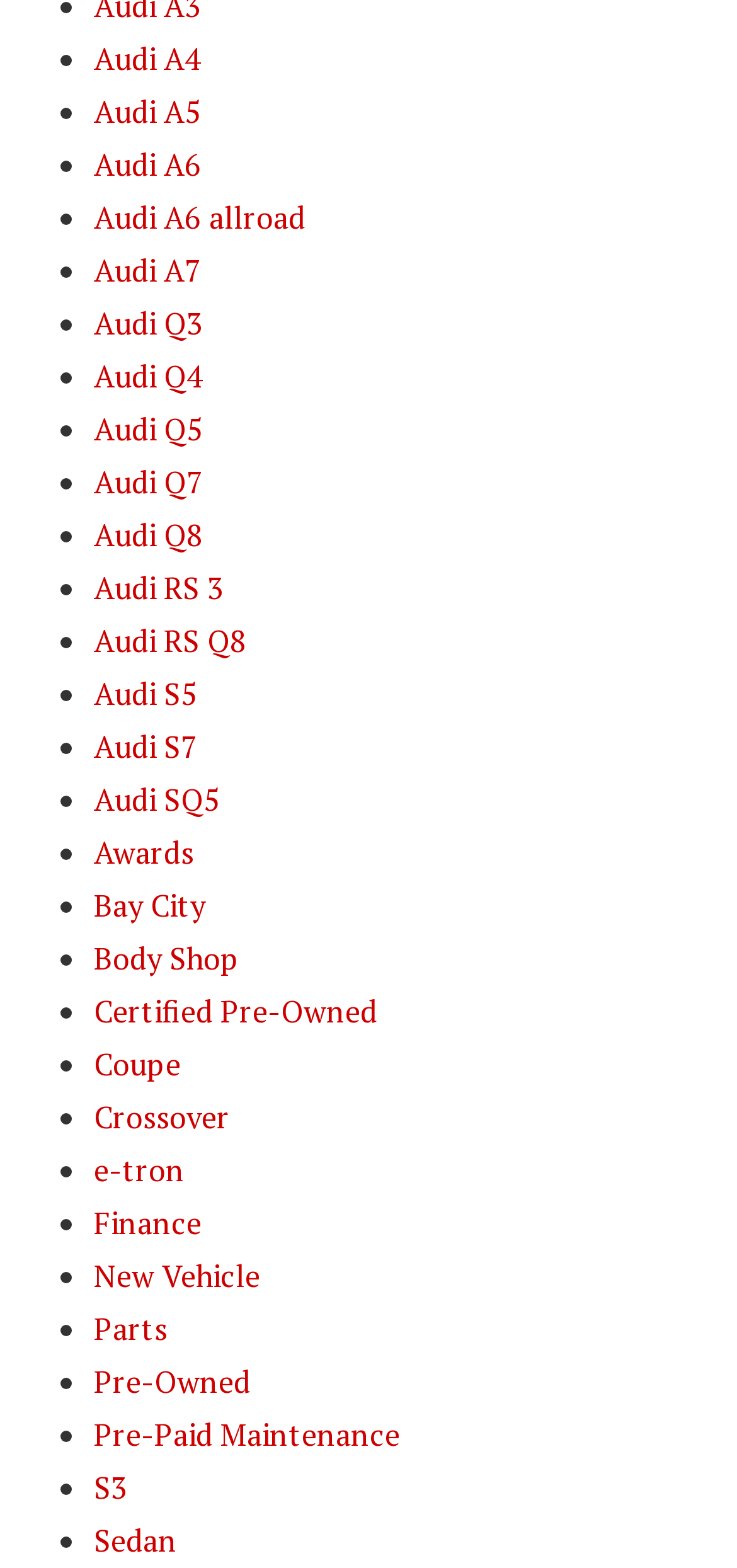How many items are related to vehicle types?
Based on the image, provide a one-word or brief-phrase response.

4